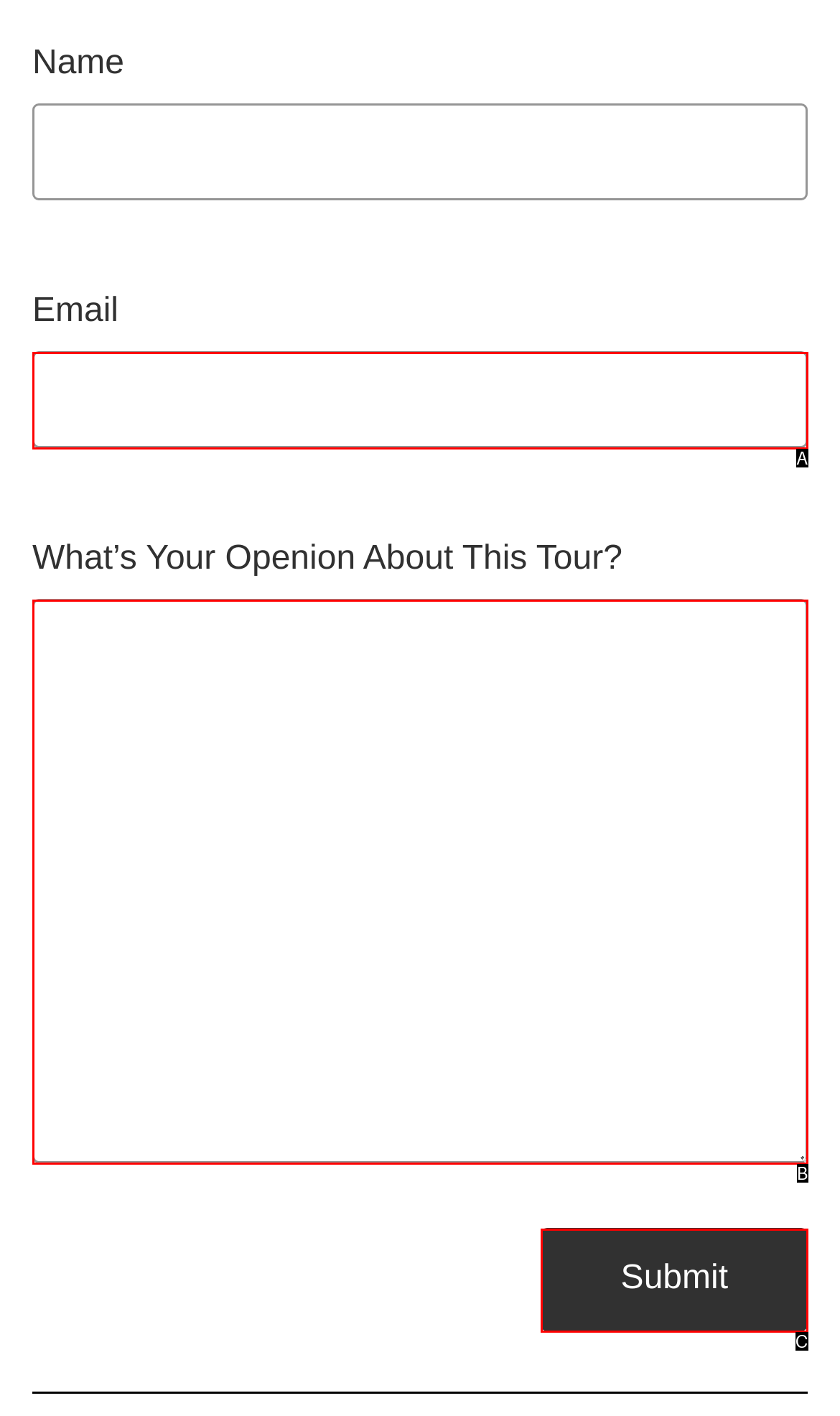Determine the option that aligns with this description: name="hotelSubmit" value="submit"
Reply with the option's letter directly.

C